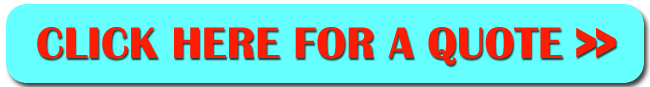Answer the question with a brief word or phrase:
What is the purpose of the call-to-action button?

To request a quote